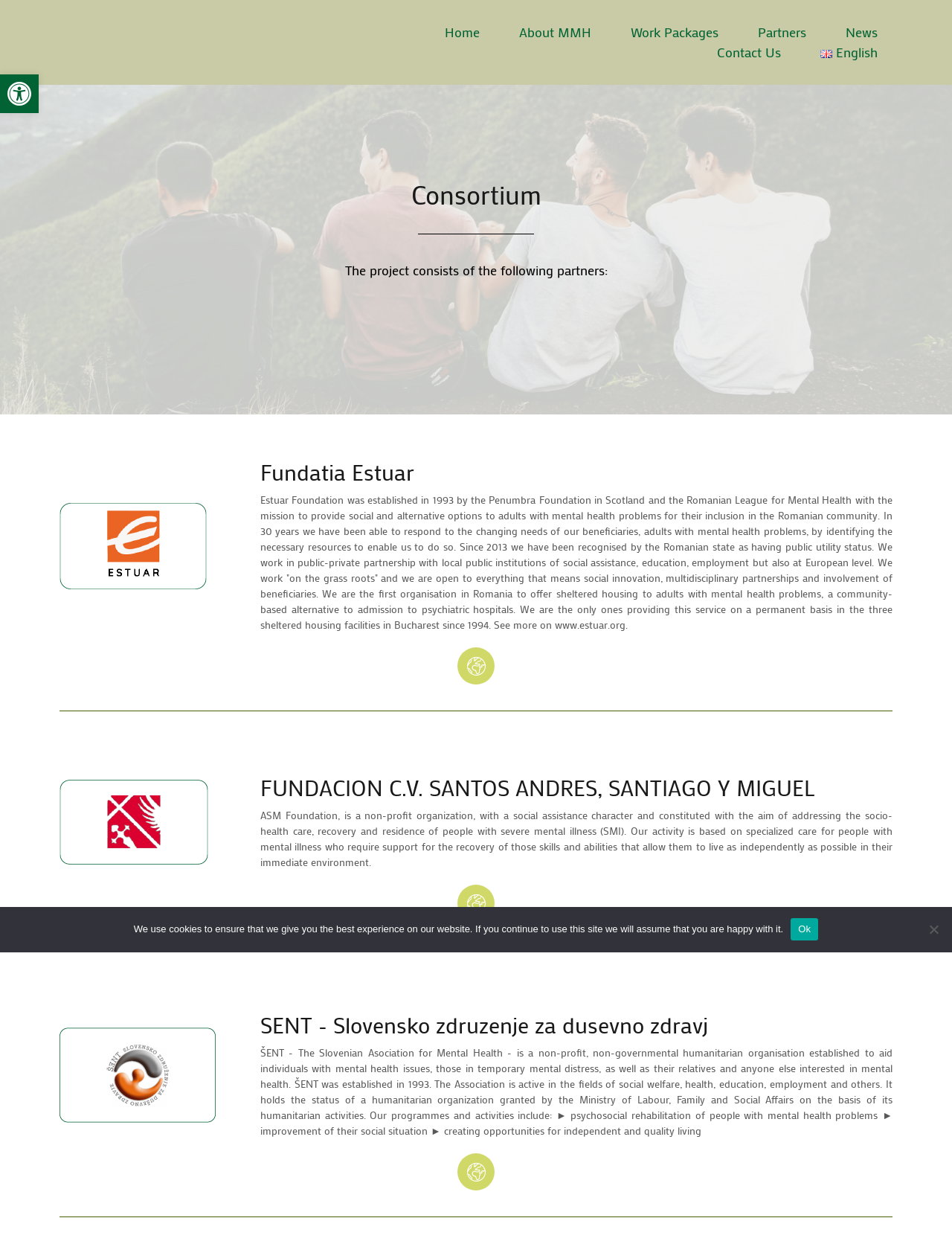Identify the bounding box of the UI element described as follows: "Academic Calendar". Provide the coordinates as four float numbers in the range of 0 to 1 [left, top, right, bottom].

None